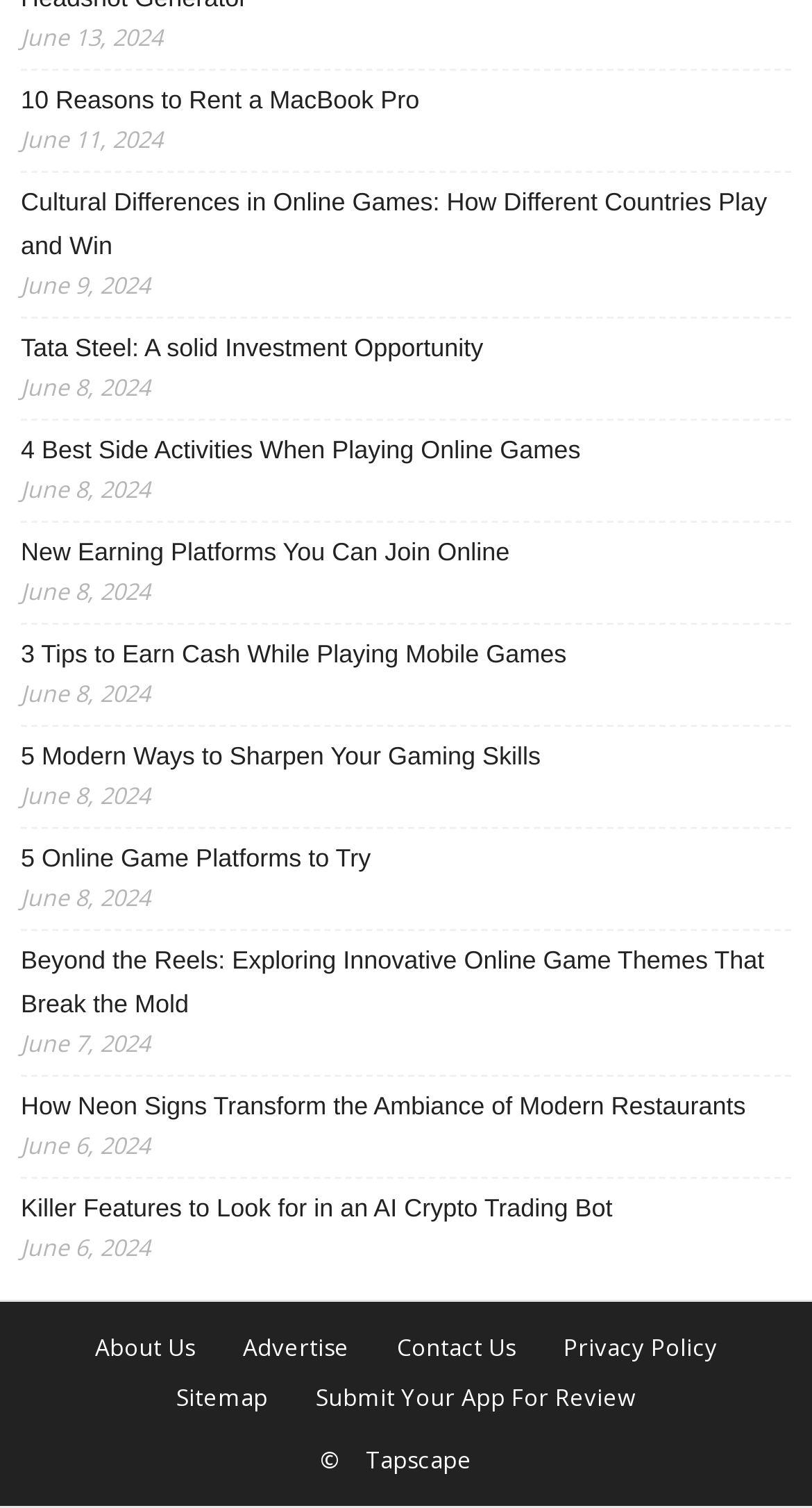From the webpage screenshot, predict the bounding box coordinates (top-left x, top-left y, bottom-right x, bottom-right y) for the UI element described here: About Us

[0.091, 0.882, 0.265, 0.903]